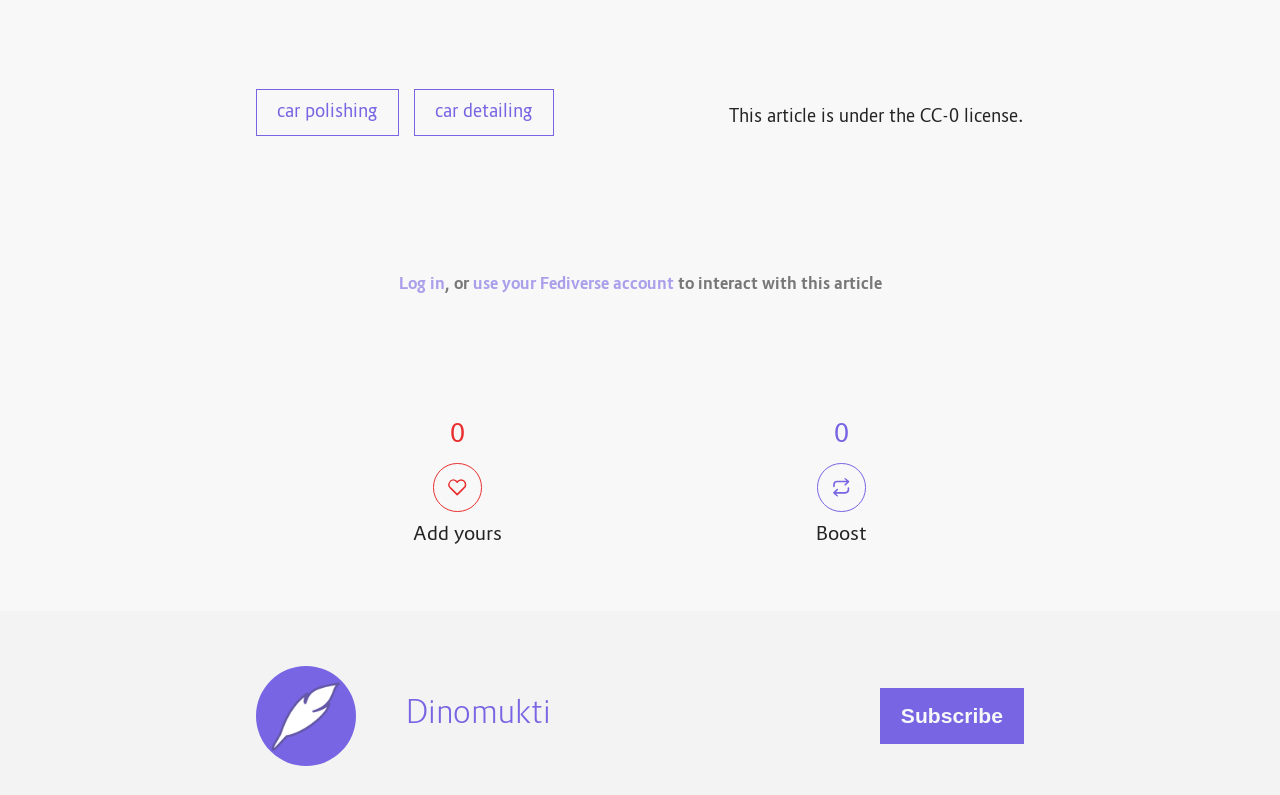Please identify the bounding box coordinates of the area that needs to be clicked to follow this instruction: "Subscribe".

[0.687, 0.866, 0.8, 0.936]